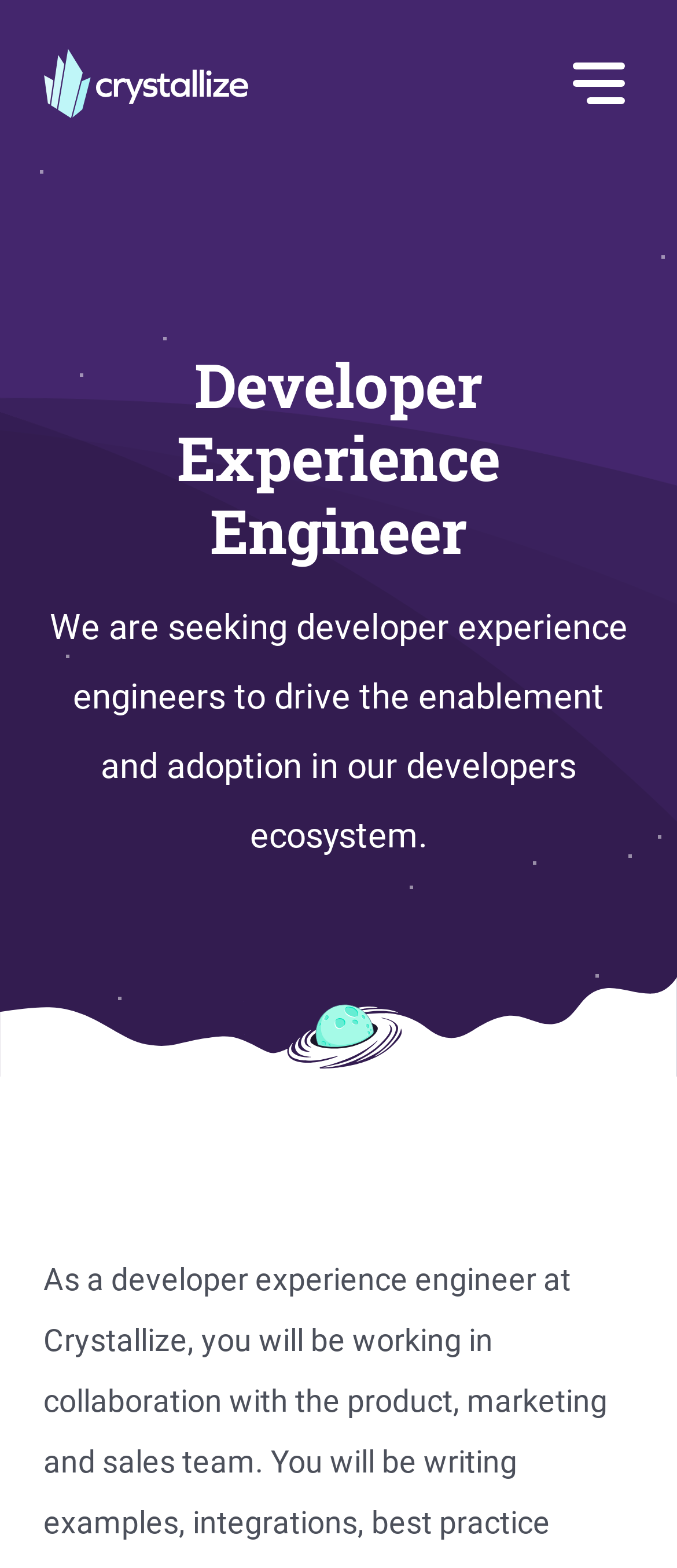Using the element description: "Skip to main content", determine the bounding box coordinates for the specified UI element. The coordinates should be four float numbers between 0 and 1, [left, top, right, bottom].

[0.0, 0.0, 0.036, 0.023]